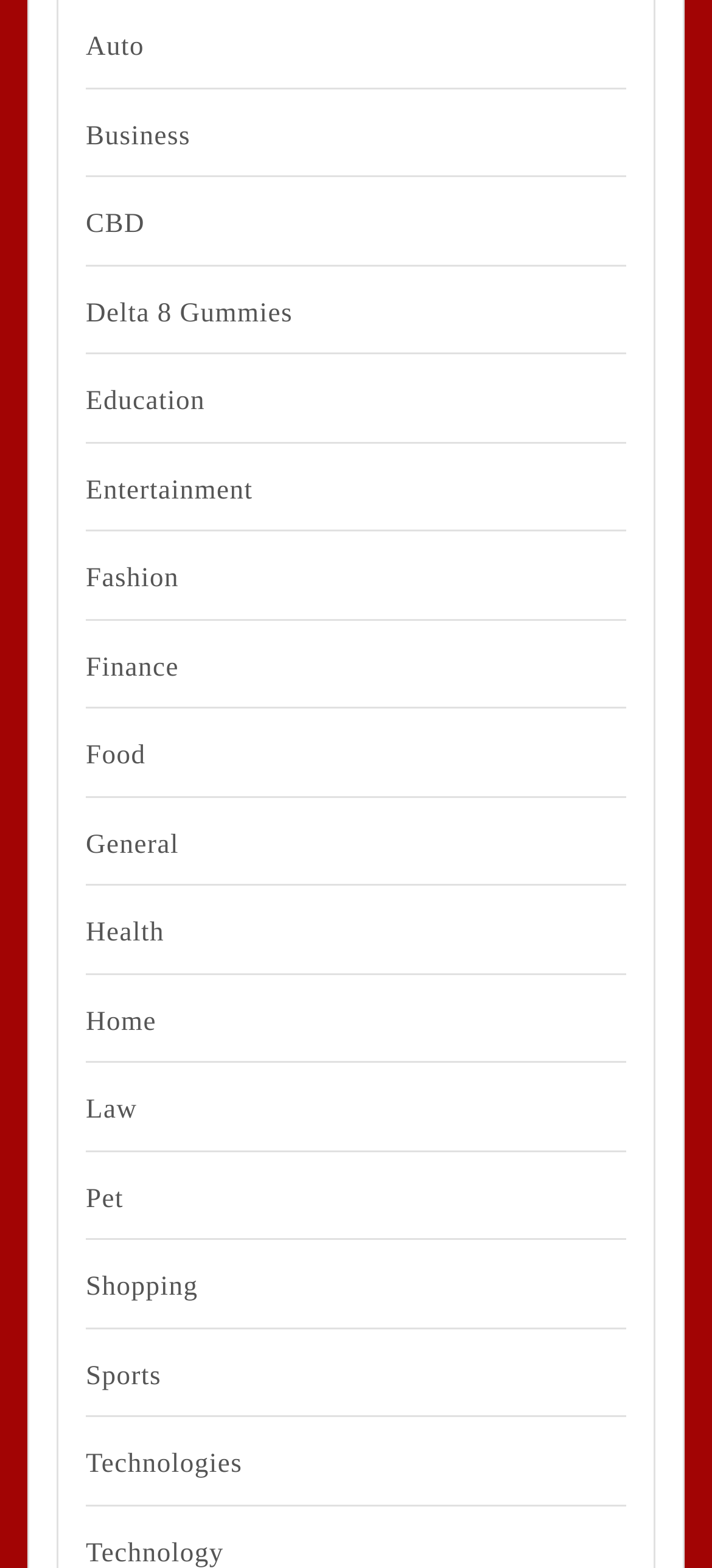Could you find the bounding box coordinates of the clickable area to complete this instruction: "Click the More link"?

None